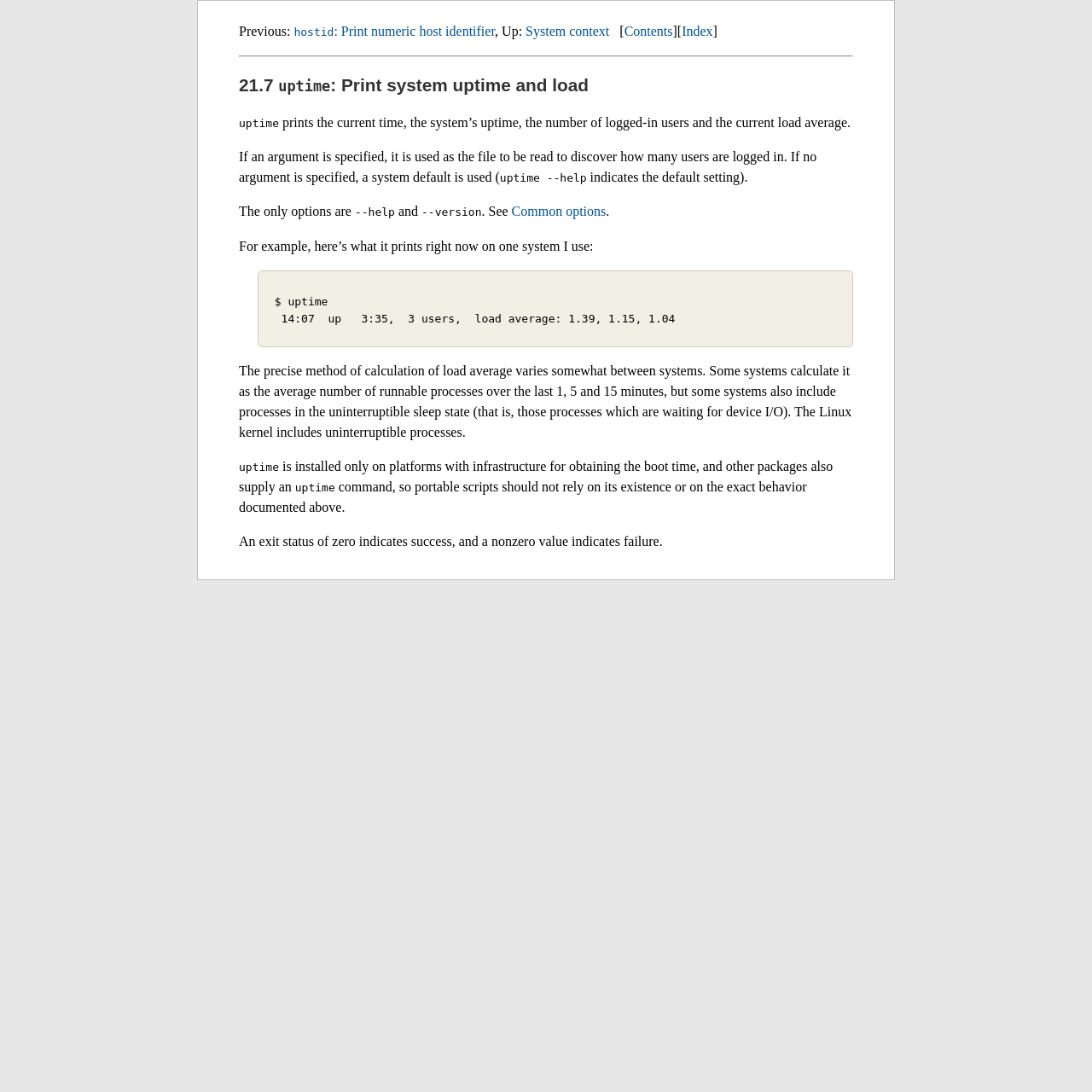What is the default file used to discover logged-in users?
Answer the question with a single word or phrase derived from the image.

System default